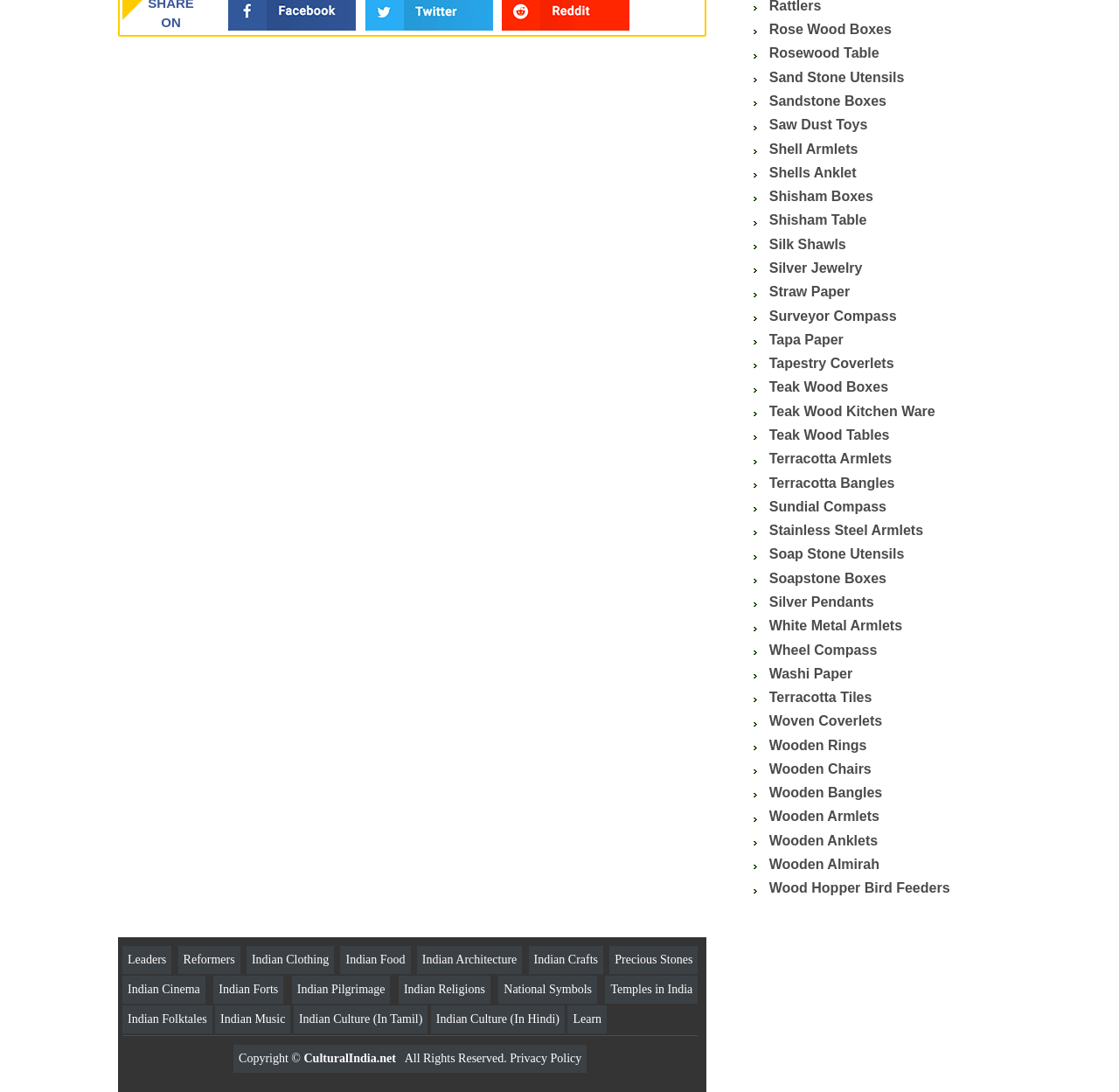How many links are there in the bottom section?
Answer the question in as much detail as possible.

I looked at the bottom section of the webpage and found three links: 'Leaders', 'Reformers', and 'Indian Clothing'.